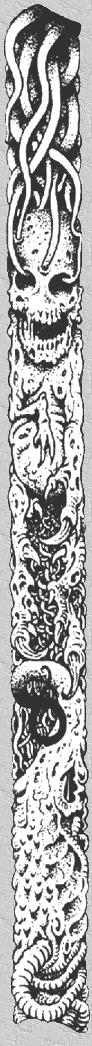Give an elaborate caption for the image.

The image features a detailed and intricate design that appears to represent a stylized pole or totem, richly adorned with motifs and symbols. Central to the artwork is a prominent skull, which is likely indicative of themes surrounding mortality or the supernatural. Surrounding the skull are swirling, vine-like elements that suggest a sense of movement and chaos, possibly evoking the untamed wilds associated with Cimmeria, a land referenced in the context of sword and sorcery lore.

The design includes features reminiscent of ancient art, intertwining organic shapes that may symbolize nature's enduring power, contrasted with the stark and somber presence of the skull. This imagery aligns with the broader narrative of Cimmeria as a land steeped in darkness and mystery. The overall aesthetic may evoke the feel of a barbarian culture, integrating elements of mysticism and primal strength, which are often associated with the legendary tales of Conan, a key figure of this fantasy world.